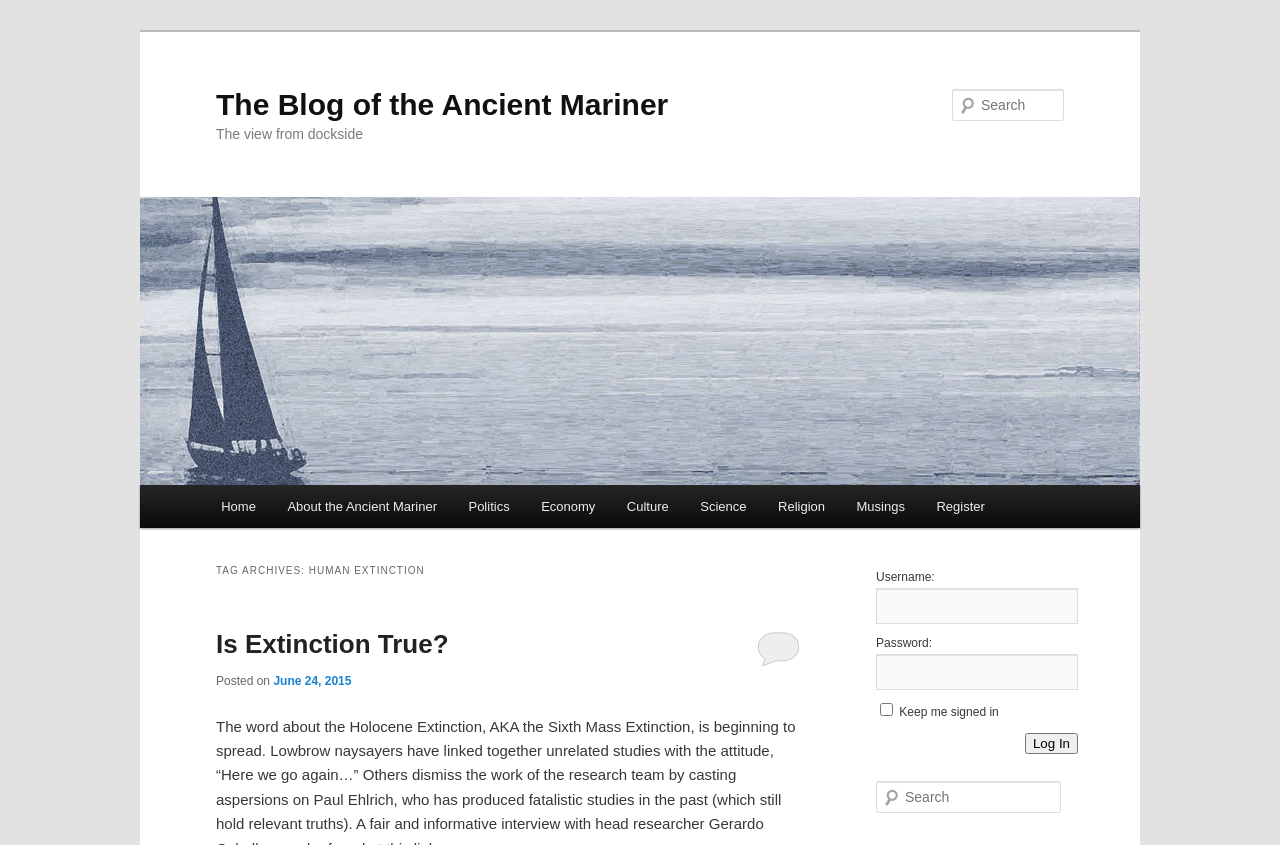Pinpoint the bounding box coordinates of the clickable area needed to execute the instruction: "Register for an account". The coordinates should be specified as four float numbers between 0 and 1, i.e., [left, top, right, bottom].

[0.719, 0.574, 0.782, 0.625]